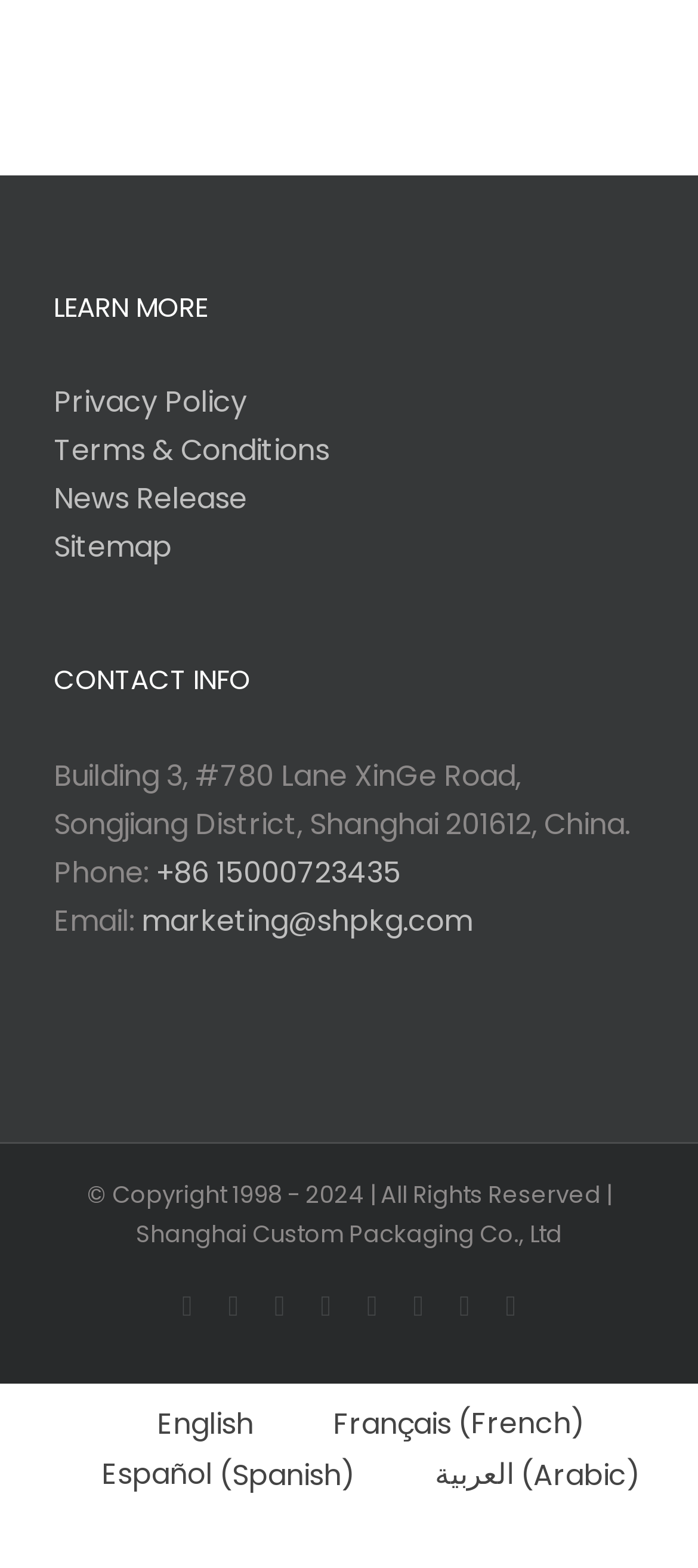Answer succinctly with a single word or phrase:
What is the company's email address?

marketing@shpkg.com